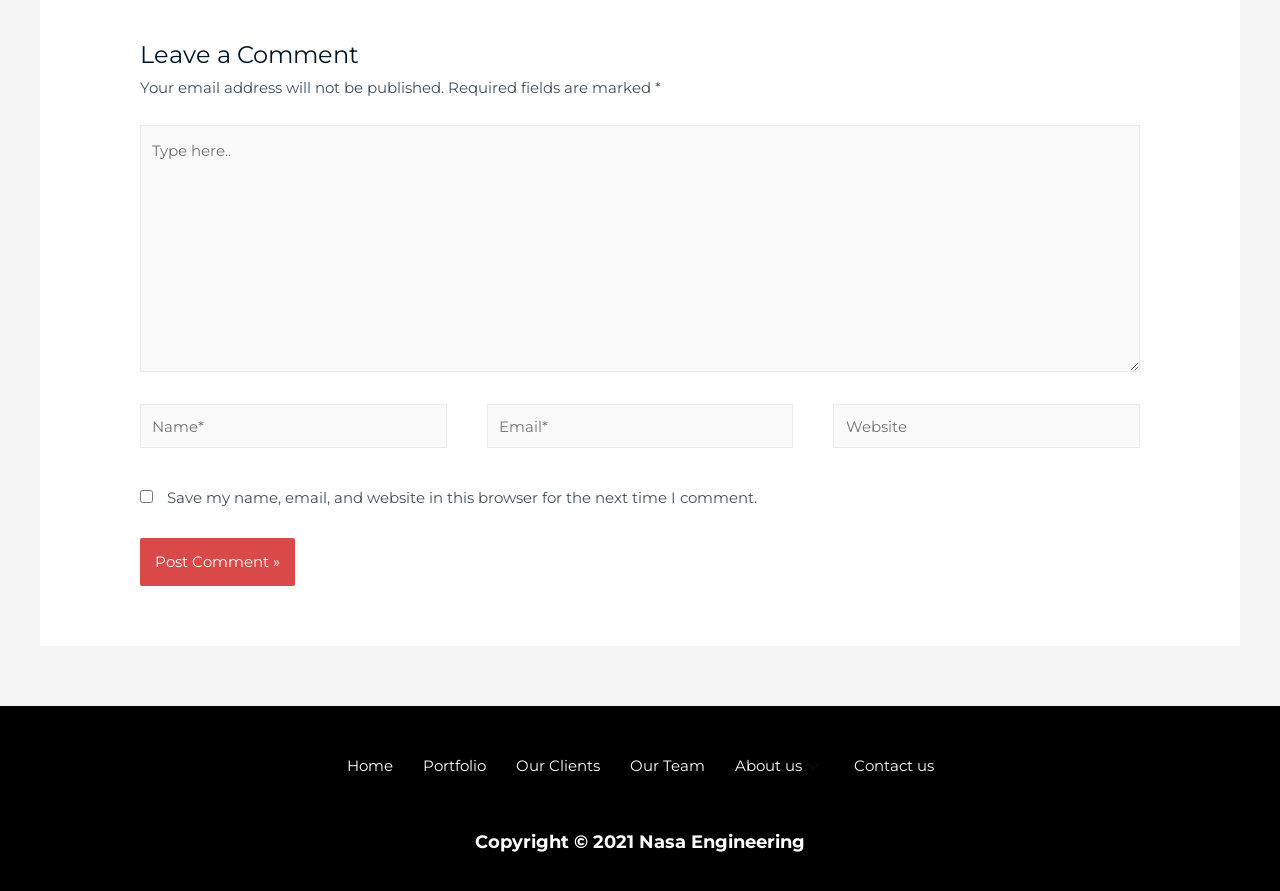Find the bounding box coordinates of the element you need to click on to perform this action: 'Post a comment'. The coordinates should be represented by four float values between 0 and 1, in the format [left, top, right, bottom].

[0.109, 0.604, 0.231, 0.658]